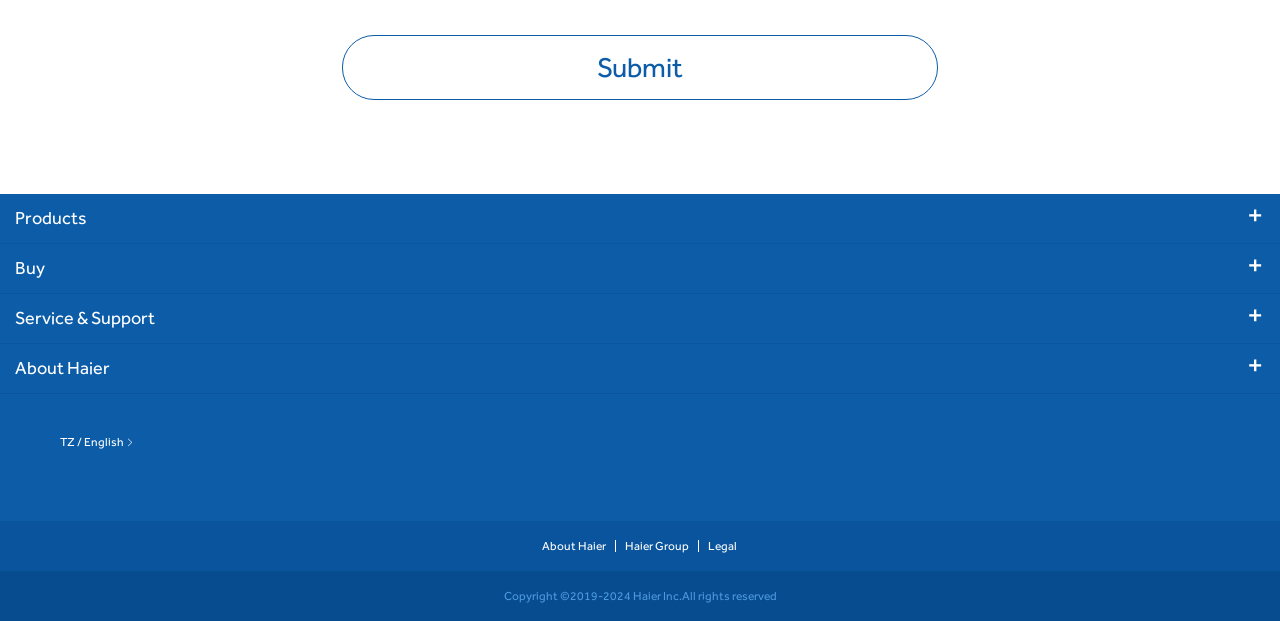Please identify the bounding box coordinates of the element I should click to complete this instruction: 'Click the 'Buy' link'. The coordinates should be given as four float numbers between 0 and 1, like this: [left, top, right, bottom].

[0.012, 0.393, 0.961, 0.472]